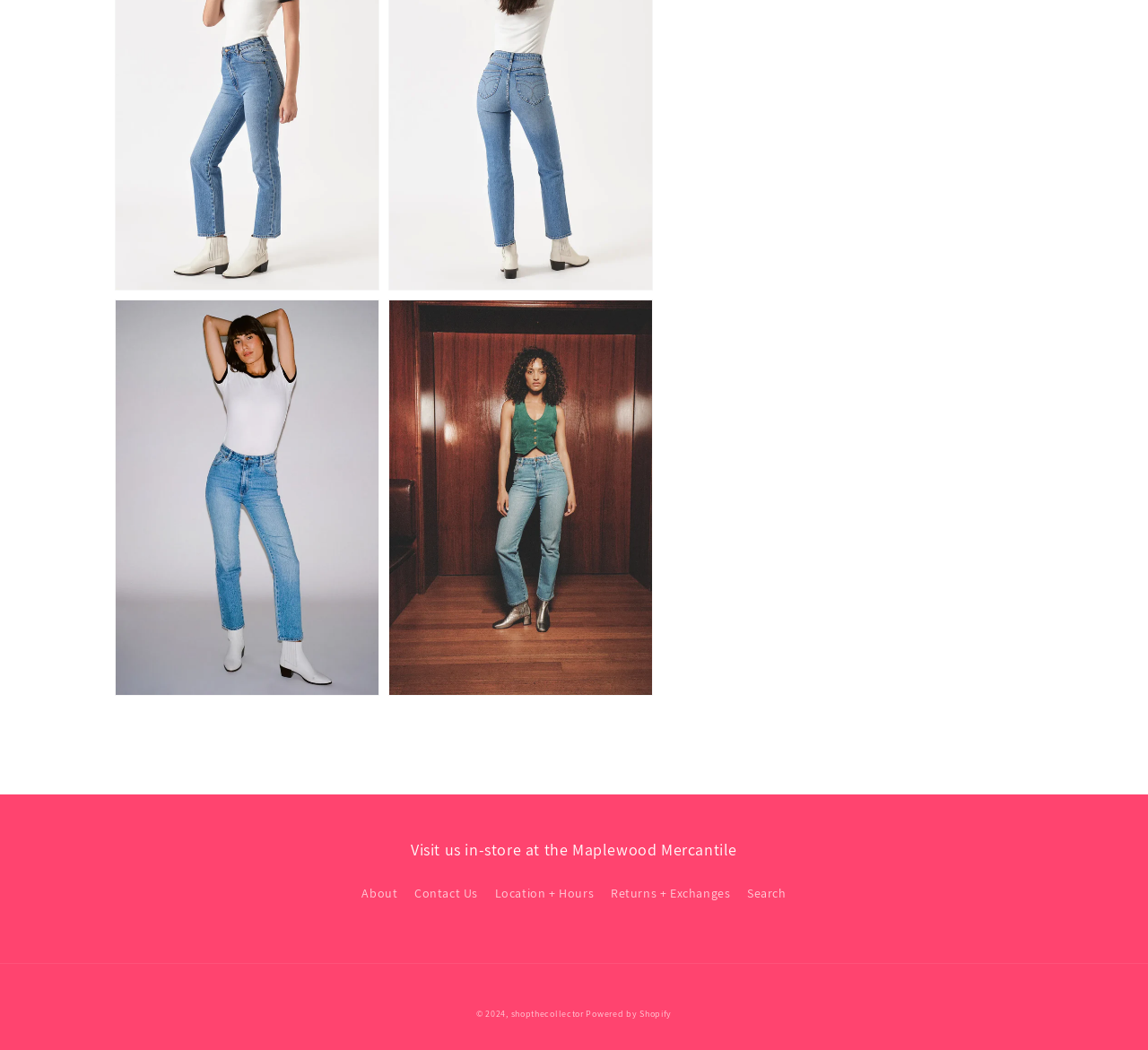Please determine the bounding box coordinates of the section I need to click to accomplish this instruction: "Visit the About page".

[0.315, 0.84, 0.346, 0.866]